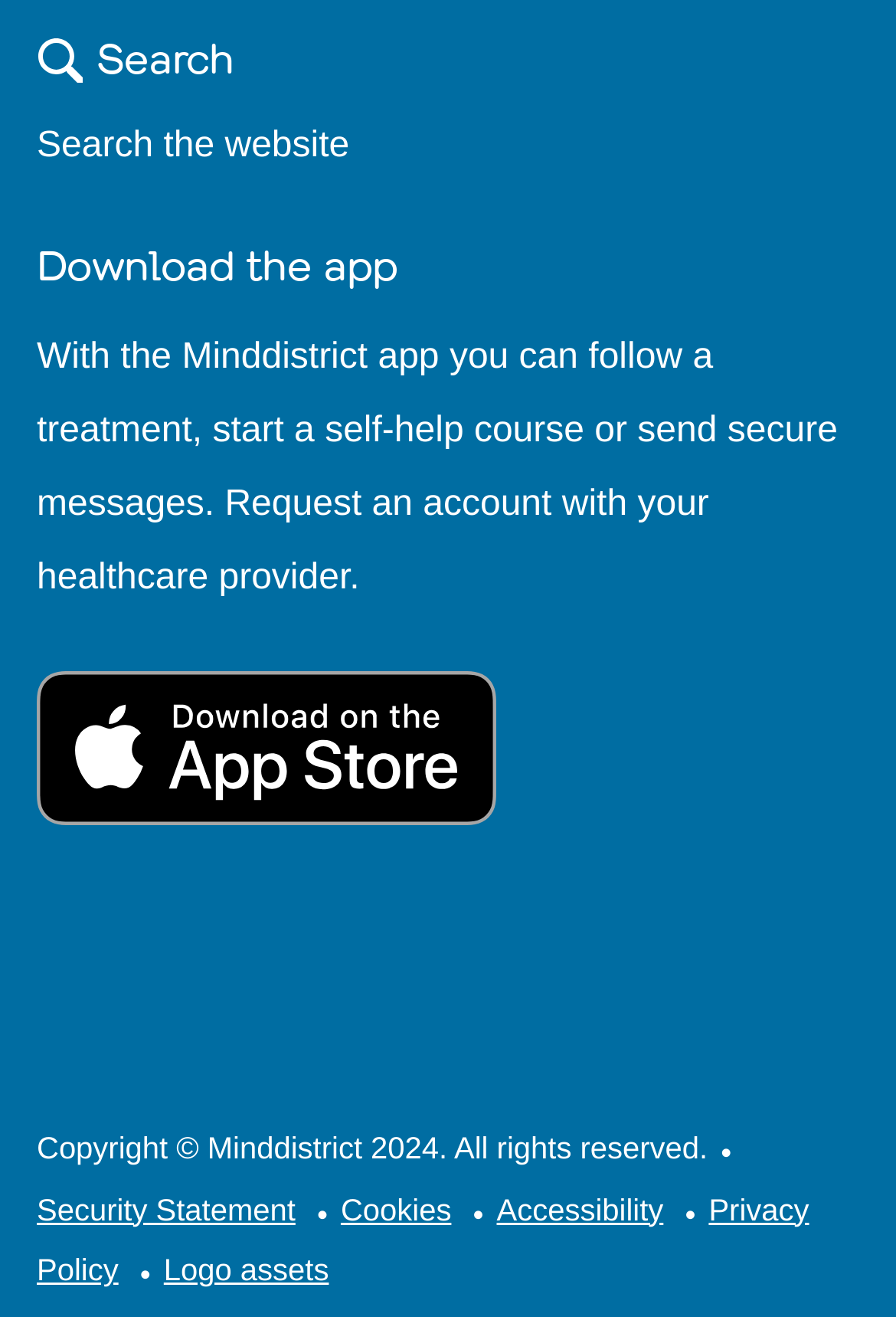Please identify the bounding box coordinates of the region to click in order to complete the task: "Download in the AppStore". The coordinates must be four float numbers between 0 and 1, specified as [left, top, right, bottom].

[0.041, 0.553, 0.554, 0.582]